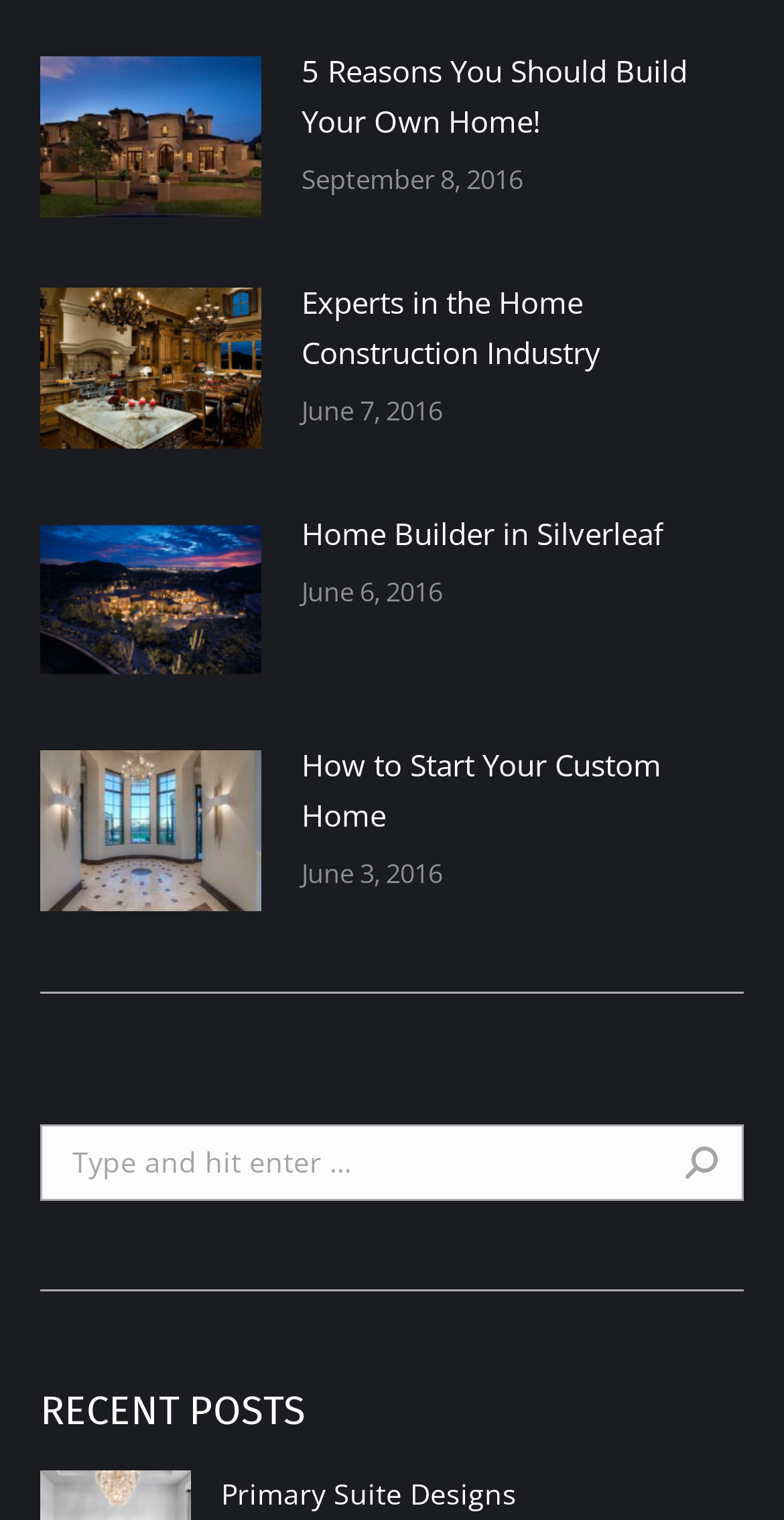Locate the bounding box coordinates of the element that should be clicked to execute the following instruction: "Read the article about American Airlines Flight 457Q".

None